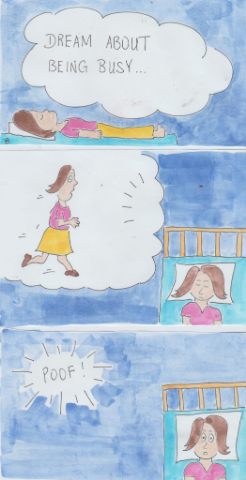Please give a succinct answer to the question in one word or phrase:
What is the contrast shown in the second panel?

Busy vs restful